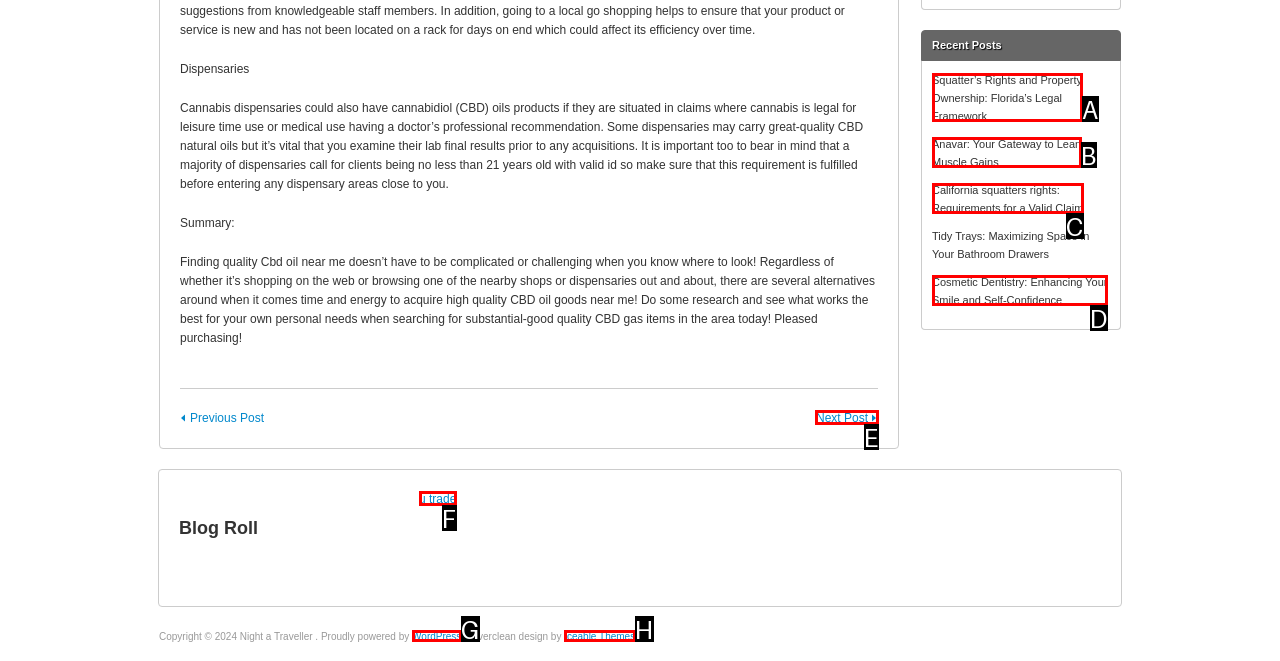Which HTML element matches the description: WordPress?
Reply with the letter of the correct choice.

G